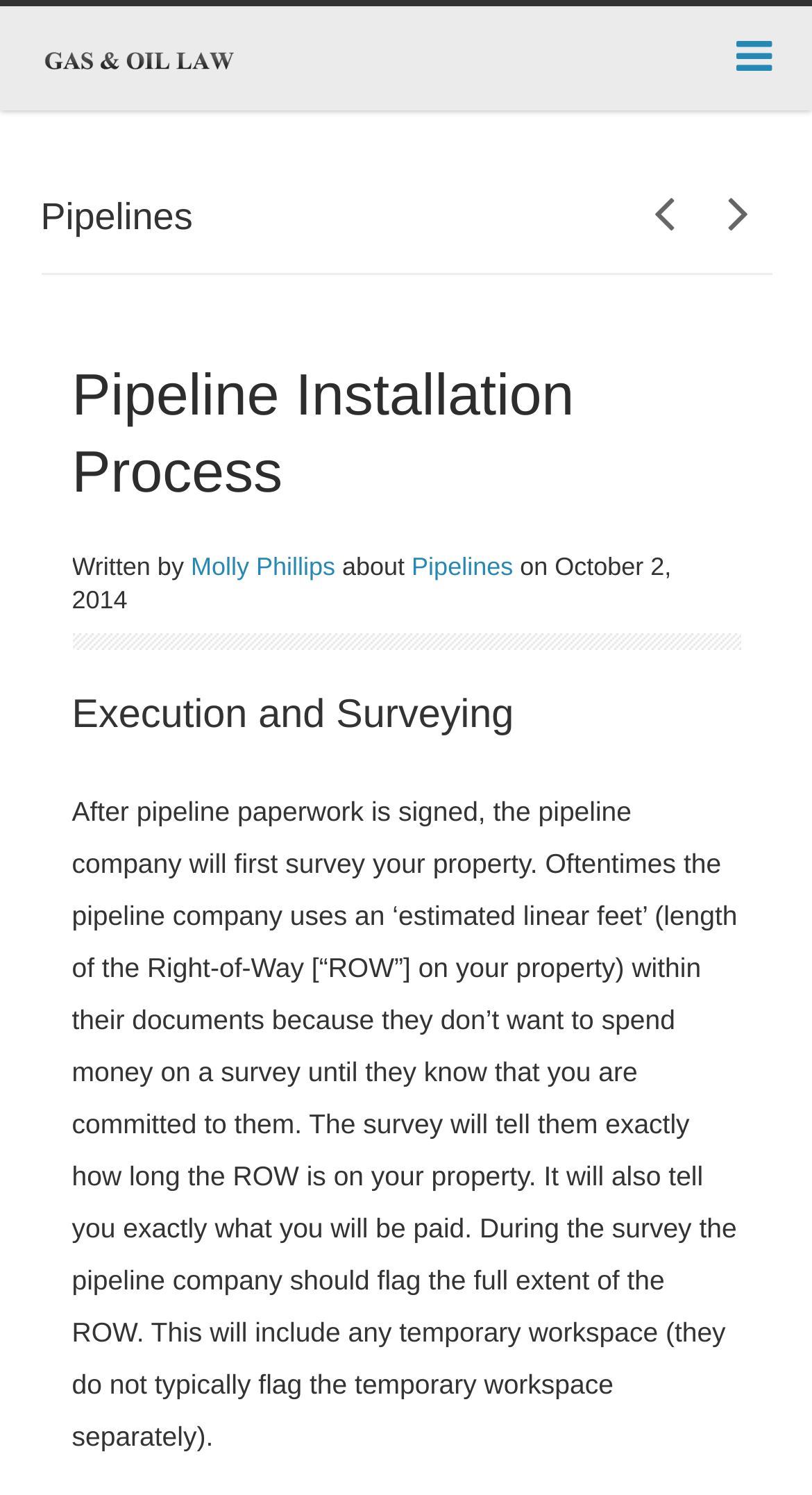From the image, can you give a detailed response to the question below:
What is the first step after pipeline paperwork is signed?

According to the webpage, after pipeline paperwork is signed, the pipeline company will first survey your property. This is mentioned in the paragraph under the heading 'Execution and Surveying'.